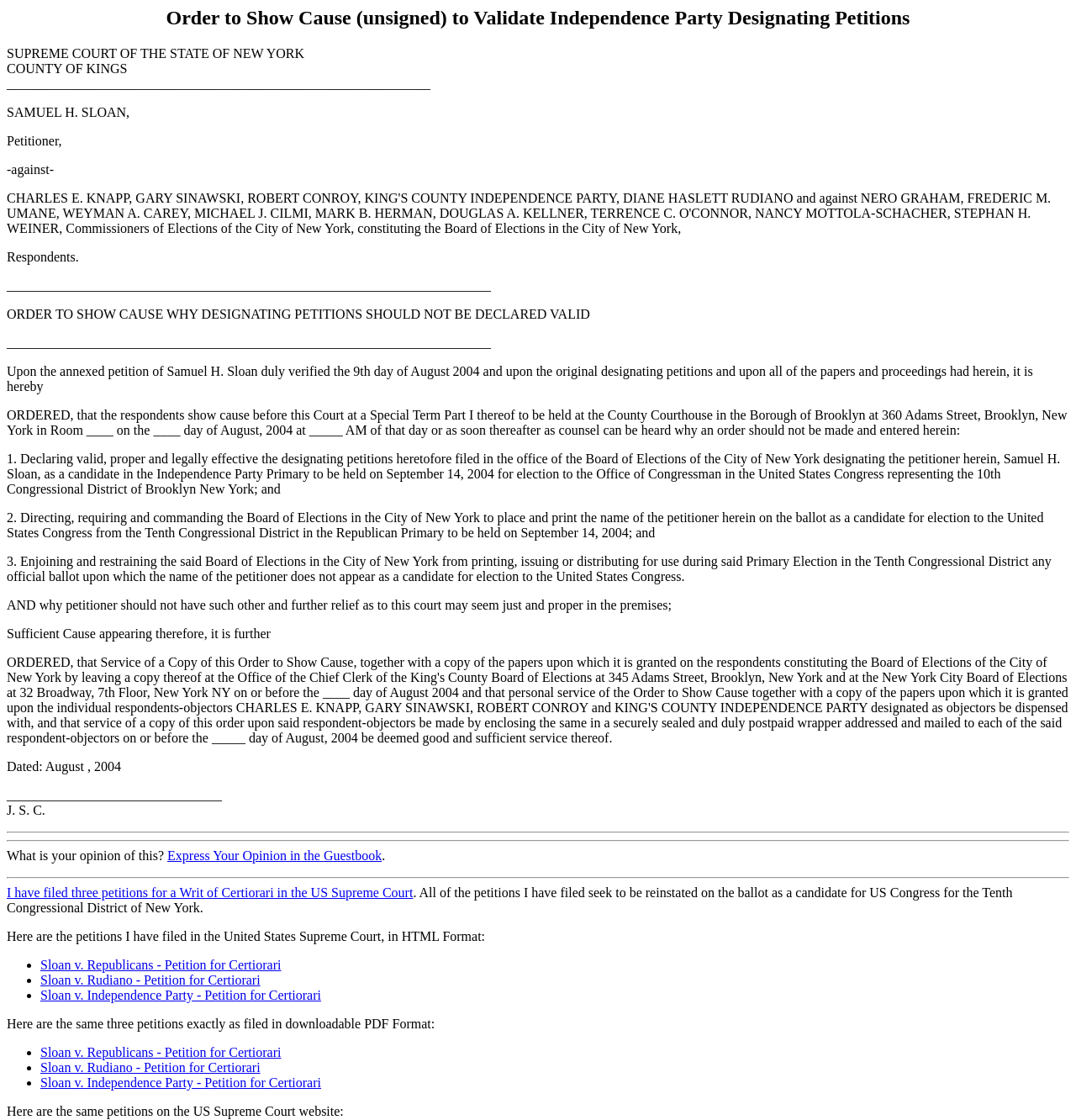Identify the coordinates of the bounding box for the element that must be clicked to accomplish the instruction: "View the petition on the US Supreme Court website".

[0.006, 0.986, 0.319, 0.998]